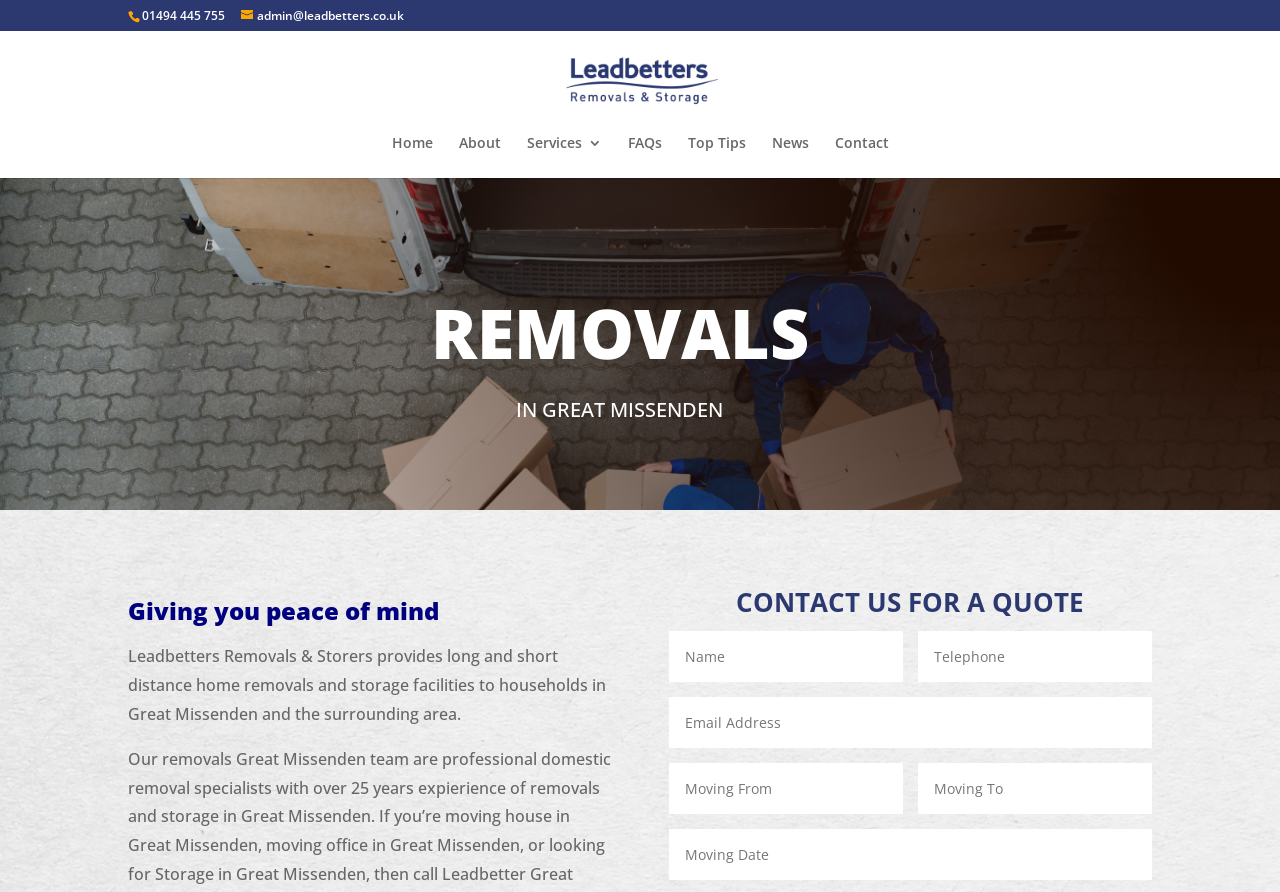Locate the bounding box coordinates of the clickable part needed for the task: "Contact the company".

[0.652, 0.152, 0.694, 0.2]